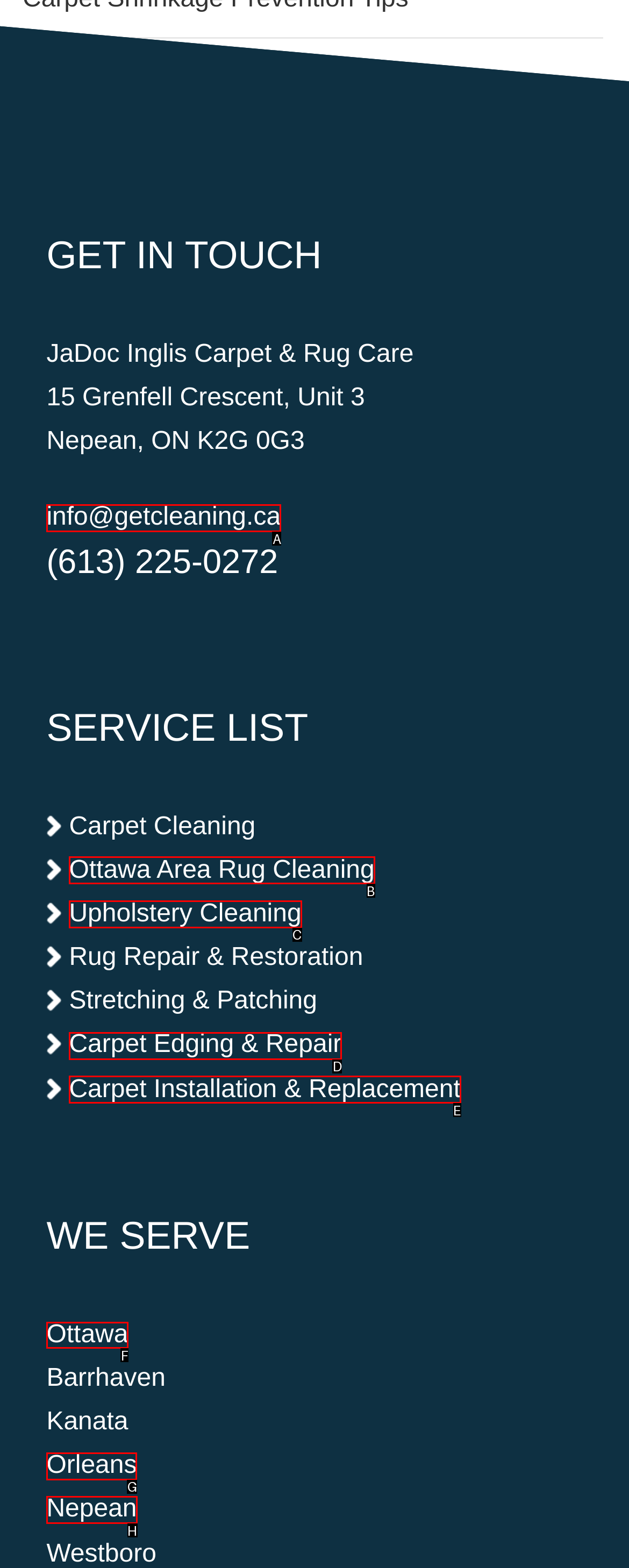From the given options, indicate the letter that corresponds to the action needed to complete this task: View services in Ottawa. Respond with only the letter.

F